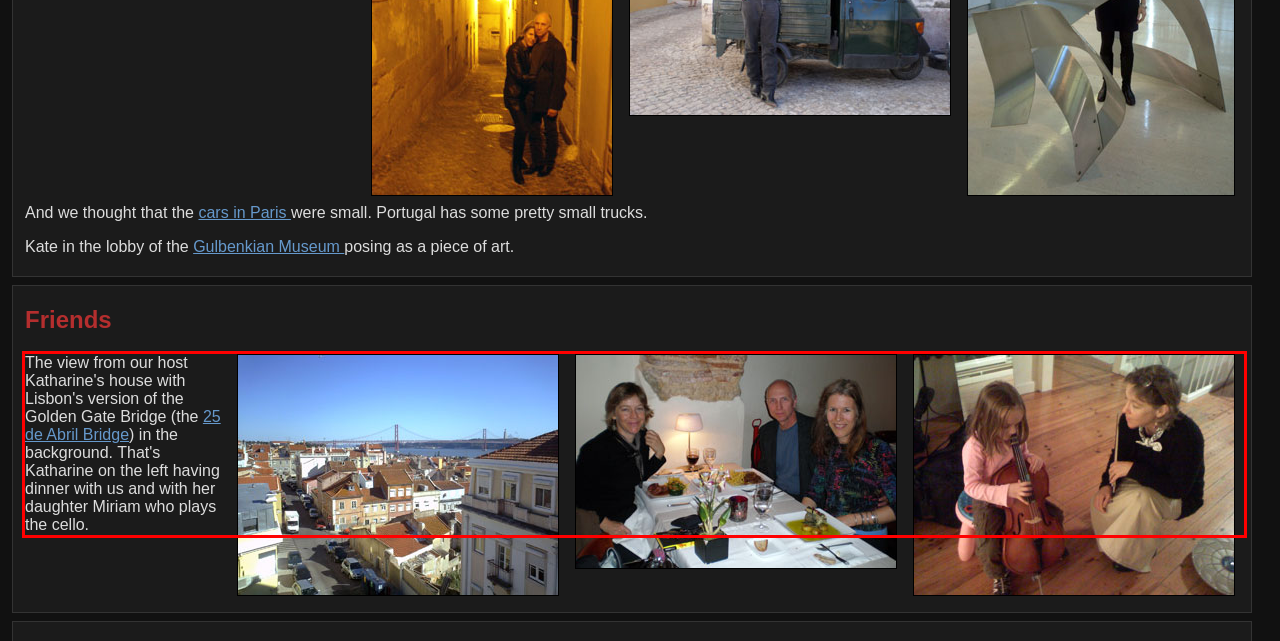Please examine the screenshot of the webpage and read the text present within the red rectangle bounding box.

The view from our host Katharine's house with Lisbon's version of the Golden Gate Bridge (the 25 de Abril Bridge) in the background. That's Katharine on the left having dinner with us and with her daughter Miriam who plays the cello.